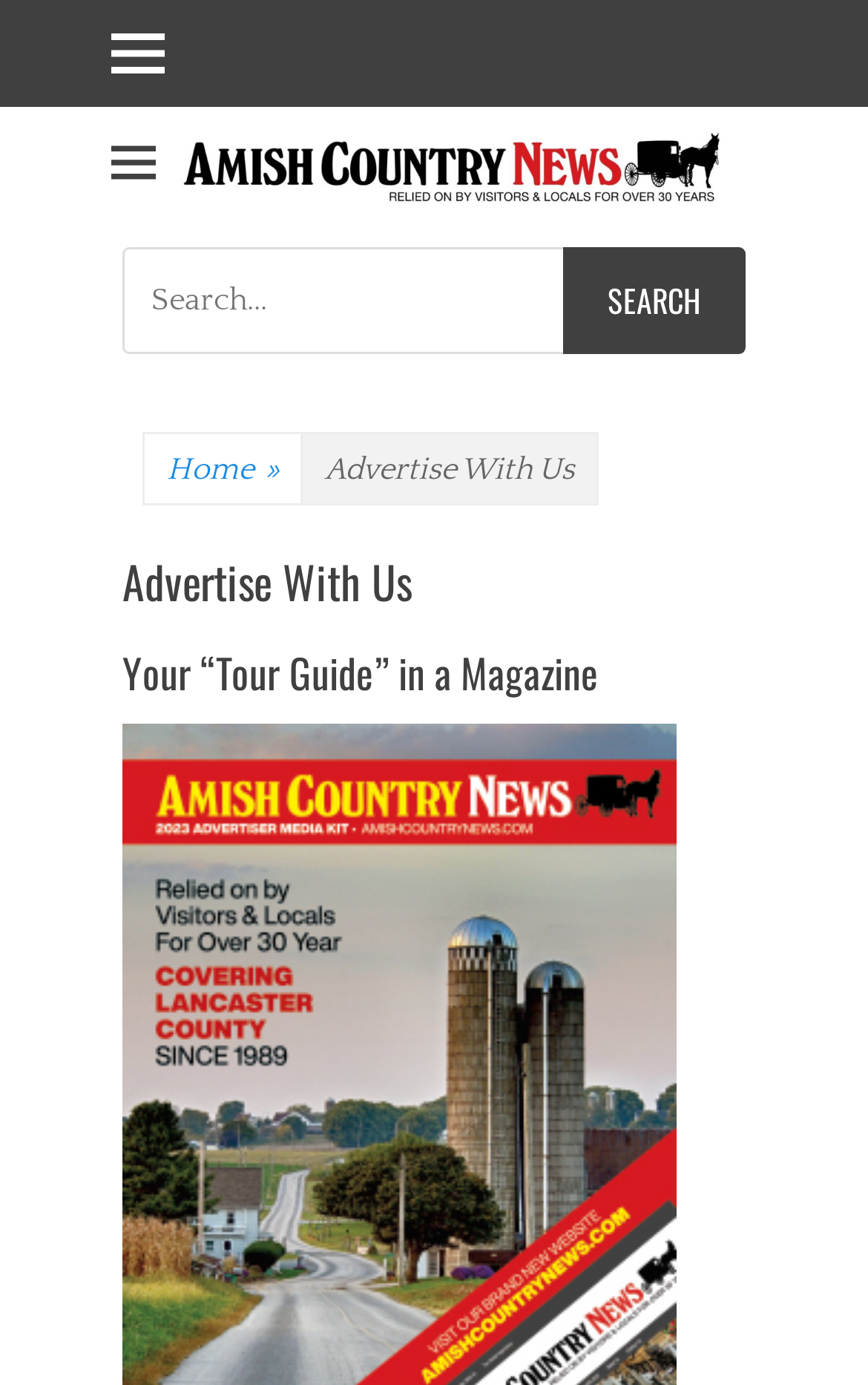How many links are present on the top section of the webpage?
Answer the question with just one word or phrase using the image.

3